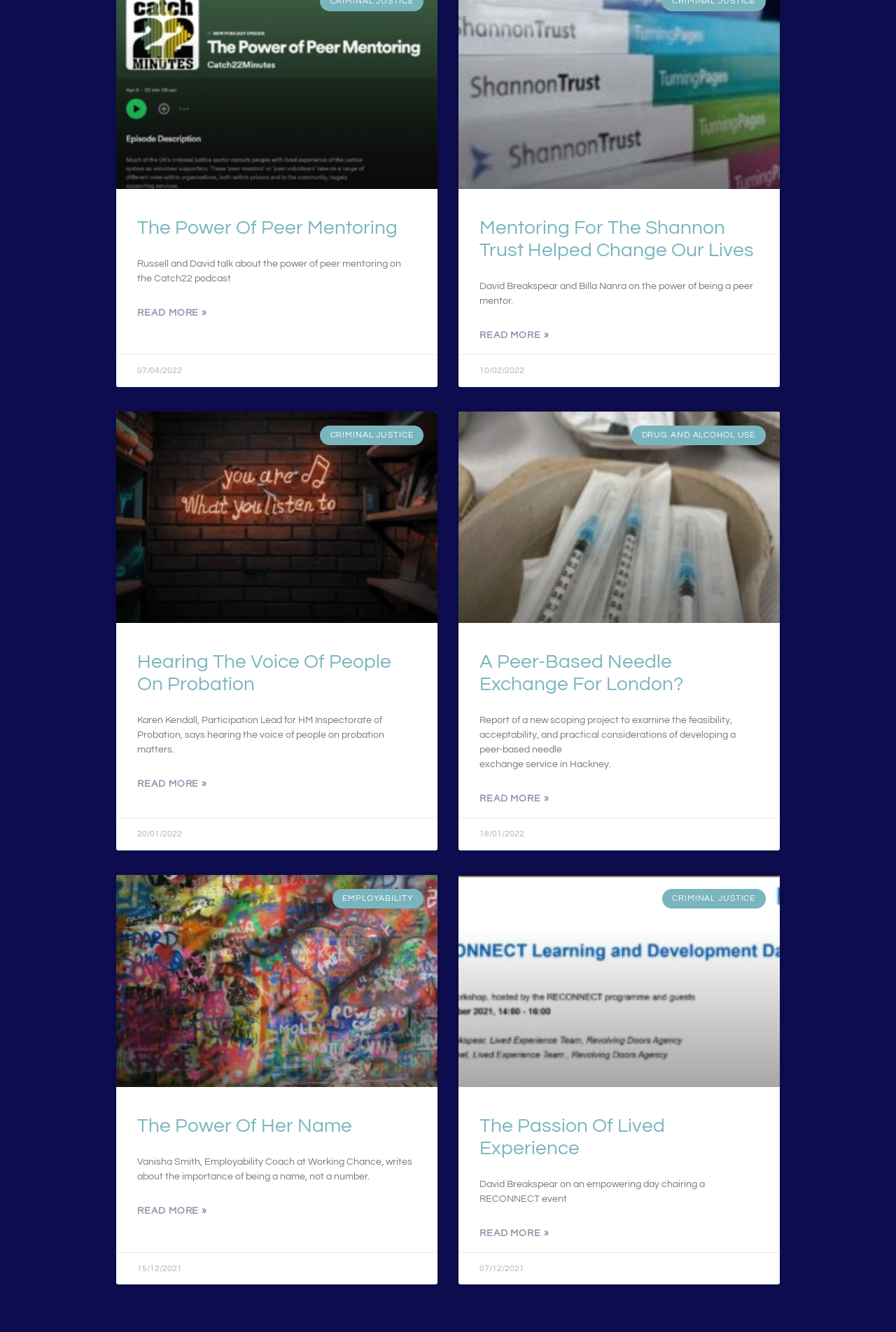Can you identify the bounding box coordinates of the clickable region needed to carry out this instruction: 'Read more about The Power of Peer Mentoring'? The coordinates should be four float numbers within the range of 0 to 1, stated as [left, top, right, bottom].

[0.153, 0.231, 0.231, 0.239]